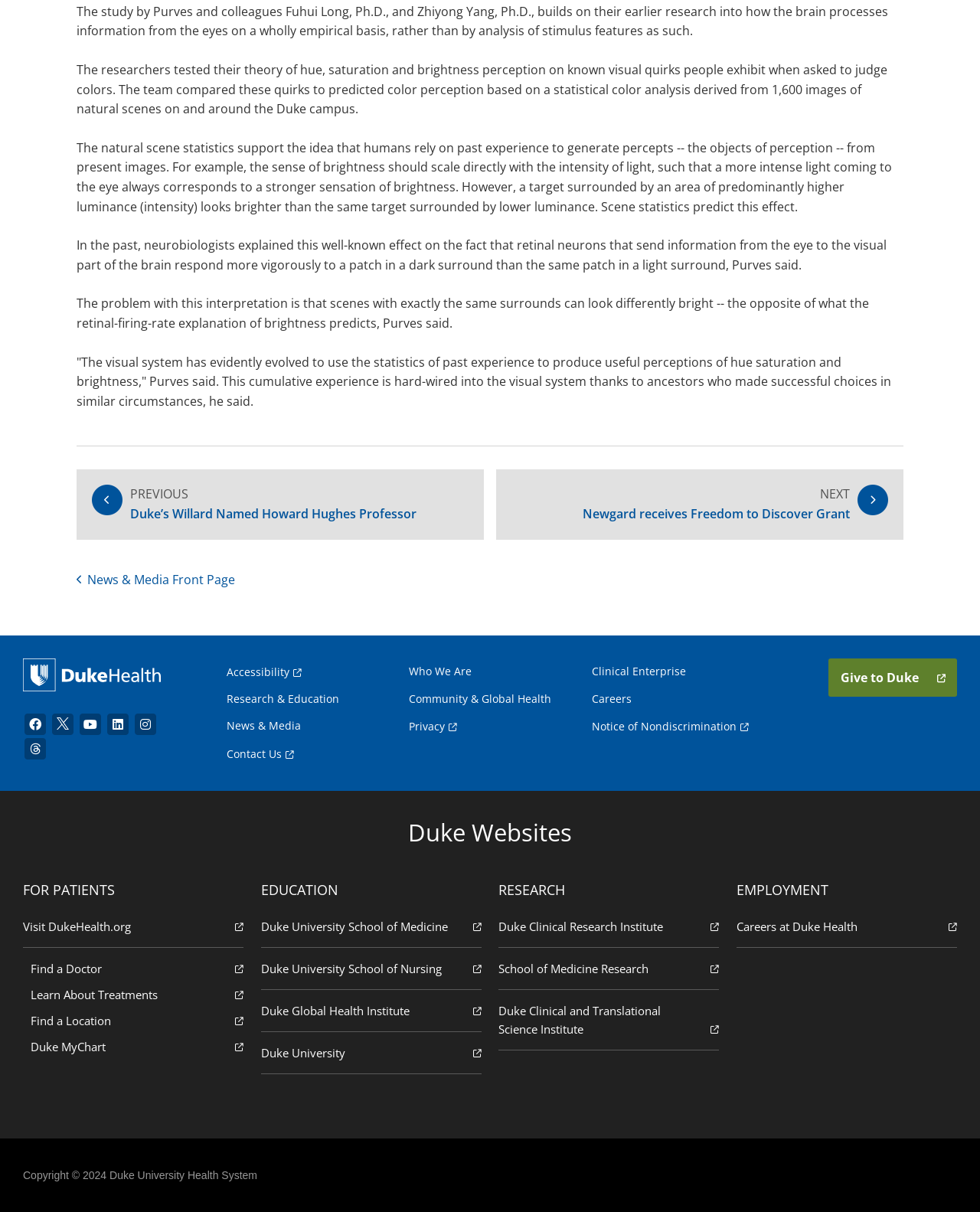Determine the bounding box coordinates of the section to be clicked to follow the instruction: "Click the 'Visit DukeHealth.org' link". The coordinates should be given as four float numbers between 0 and 1, formatted as [left, top, right, bottom].

[0.023, 0.748, 0.248, 0.782]